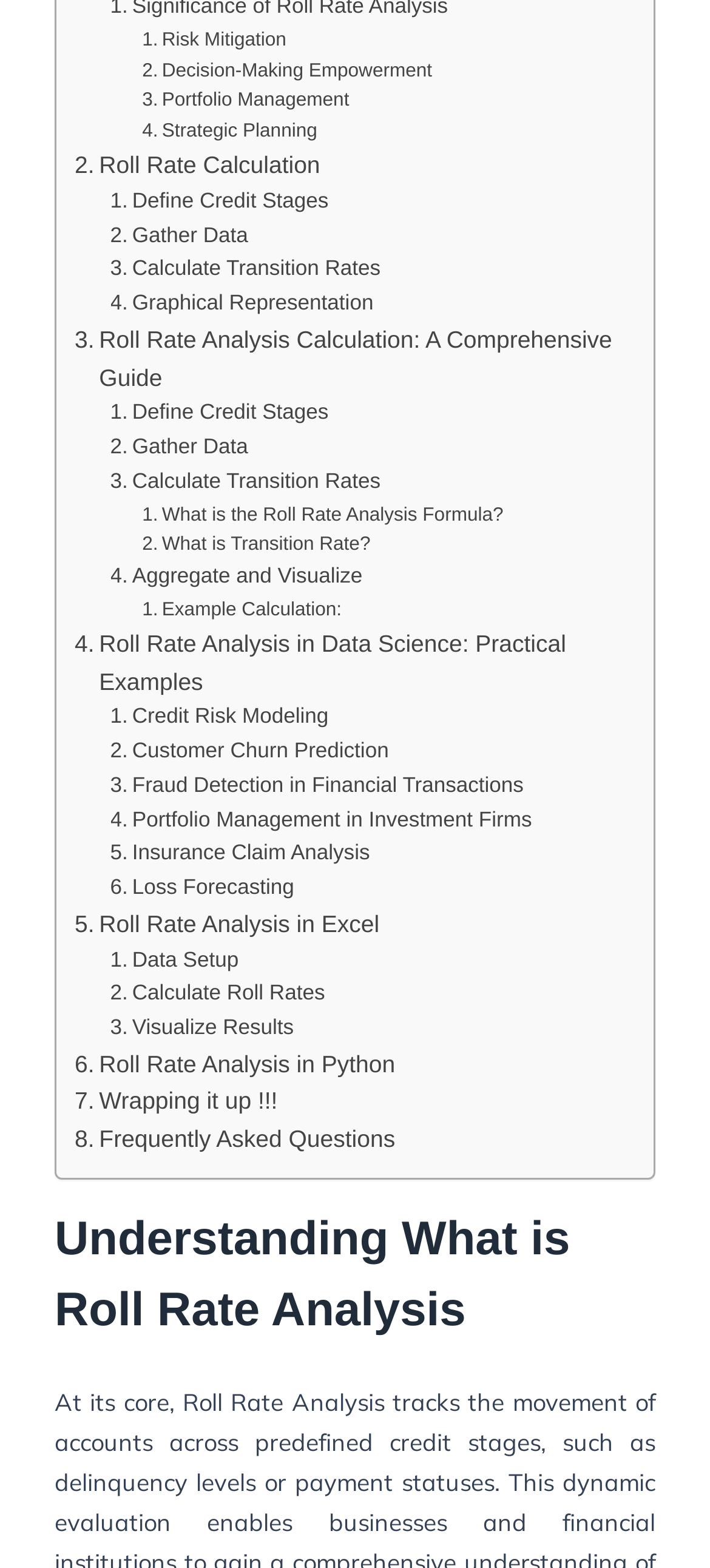Please give a short response to the question using one word or a phrase:
How many links are there on this webpage?

25